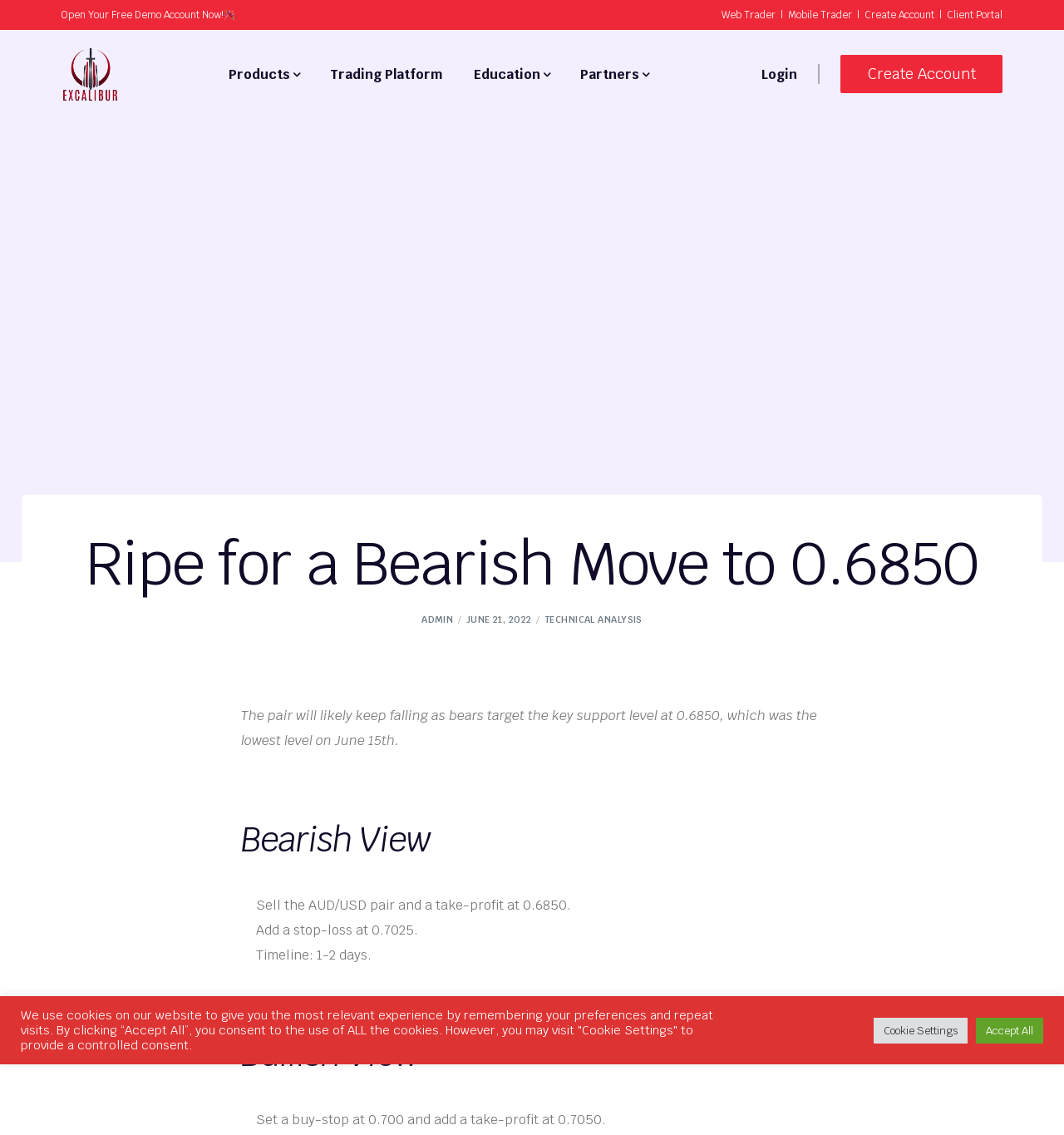Observe the image and answer the following question in detail: What is the purpose of the 'Create Account' button?

I determined the answer by looking at the button element with ID 252, which is located in the top-right corner of the webpage. The button's text content is 'Create Account', which suggests that its purpose is to allow users to create a new account on the website.